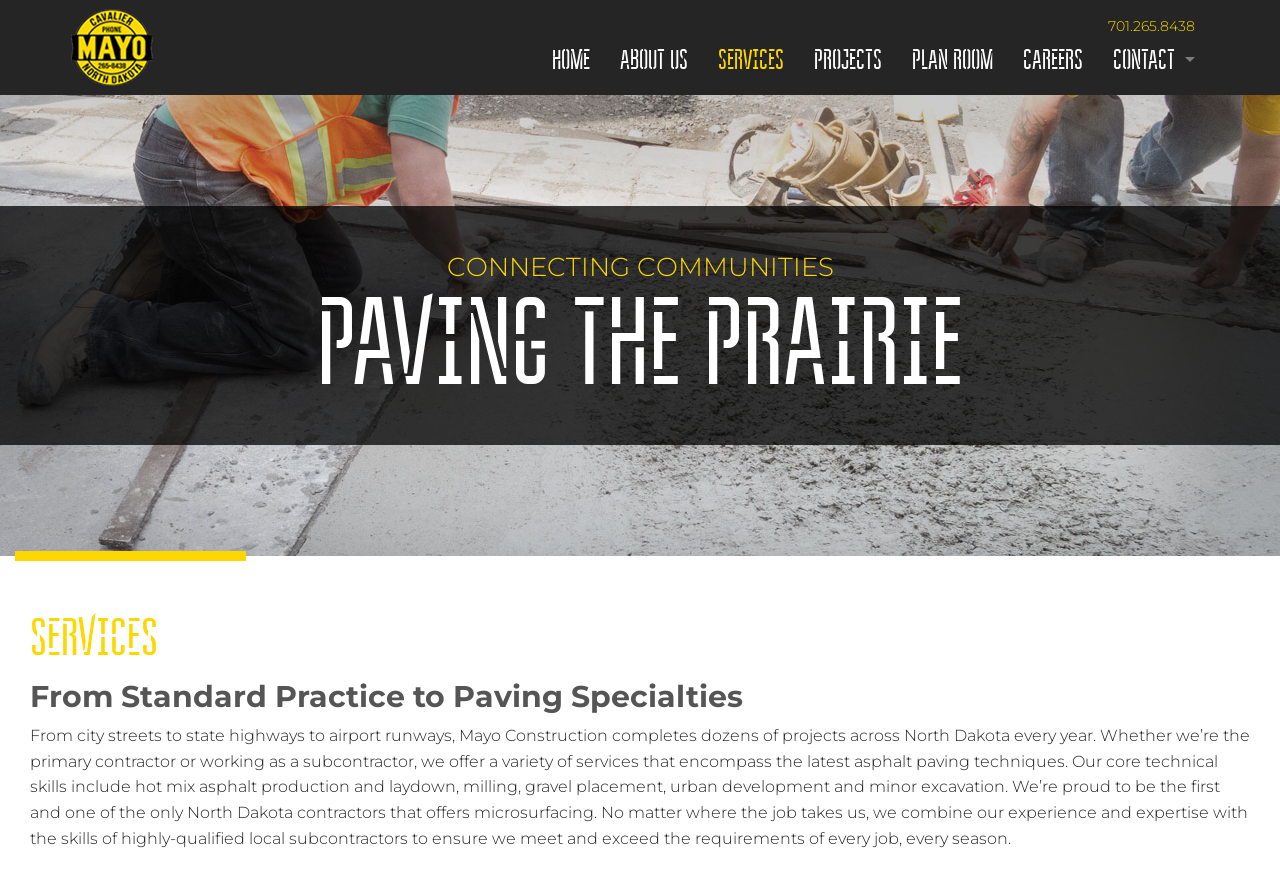Please provide a comprehensive answer to the question below using the information from the image: What is the main topic of the webpage?

The main topic of the webpage is obtained from the heading element with the text 'SERVICES' at the top of the article section, which indicates that the webpage is about the services provided by Mayo Construction.